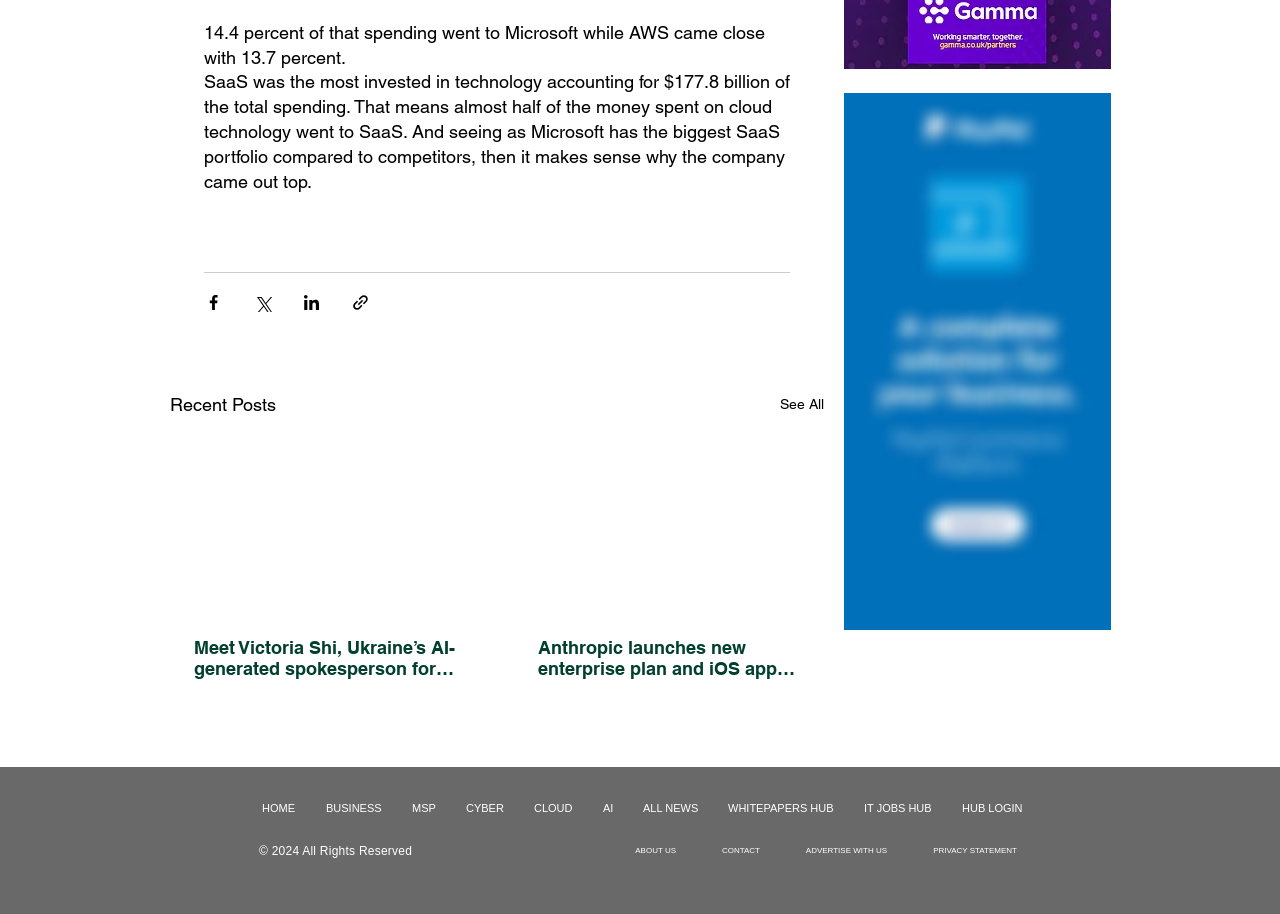Identify the bounding box coordinates for the element you need to click to achieve the following task: "Learn about the company". The coordinates must be four float values ranging from 0 to 1, formatted as [left, top, right, bottom].

[0.472, 0.919, 0.54, 0.943]